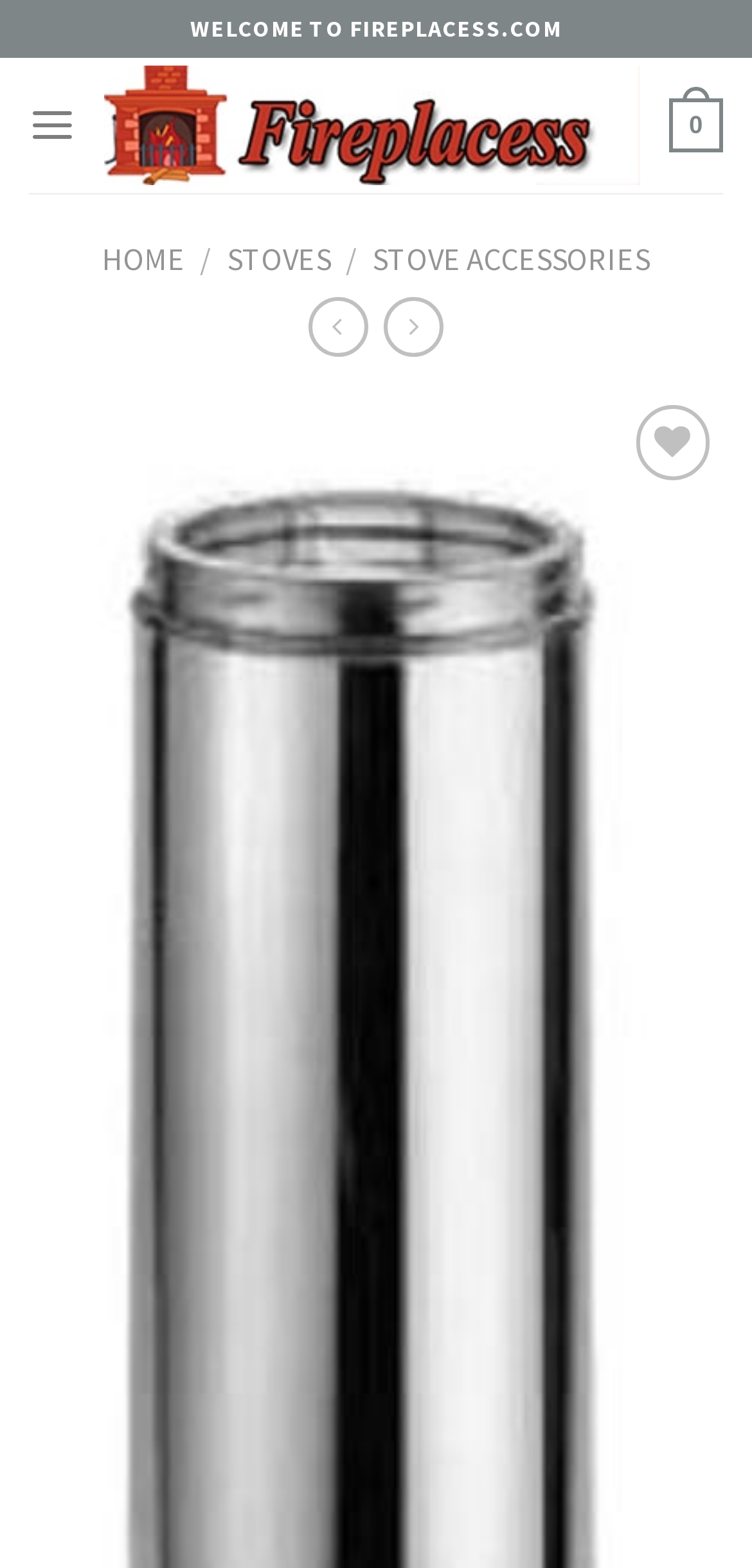Can you find the bounding box coordinates for the element to click on to achieve the instruction: "Click on the 'Add to Wishlist' link"?

[0.818, 0.319, 0.936, 0.365]